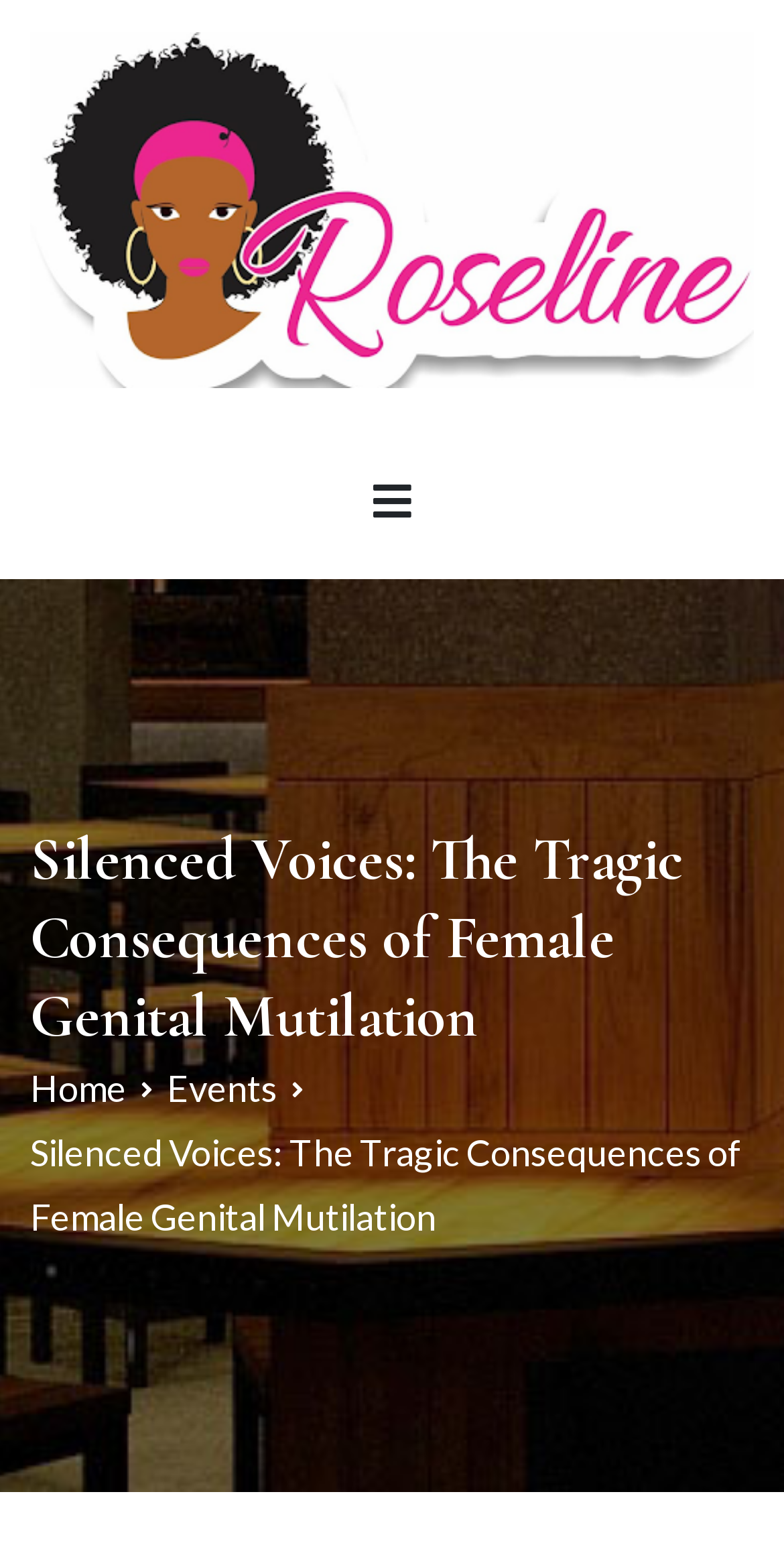Deliver a detailed narrative of the webpage's visual and textual elements.

The webpage is about "Silenced Voices: The Tragic Consequences of Female Genital Mutilation" by Roseline Adewuyi, a gender activist. At the top left, there is a link and an image, both with the author's name, Roseline Adewuyi. Below the image, there is a brief description of the author, stating that she is a gender activist focusing on issues affecting girls and women.

To the right of the author's information, there is a button labeled "Primary Menu". Below this button, the main content of the webpage begins. The title "Silenced Voices: The Tragic Consequences of Female Genital Mutilation" is prominently displayed as a heading. Underneath the title, there is a navigation section with breadcrumbs, which includes links to "Home" and "Events". 

The webpage also features a brief excerpt or summary, which appears to be a story about a character named Rekia who is reflecting on the loss of her sister. The story seems to be related to the topic of female genital mutilation.